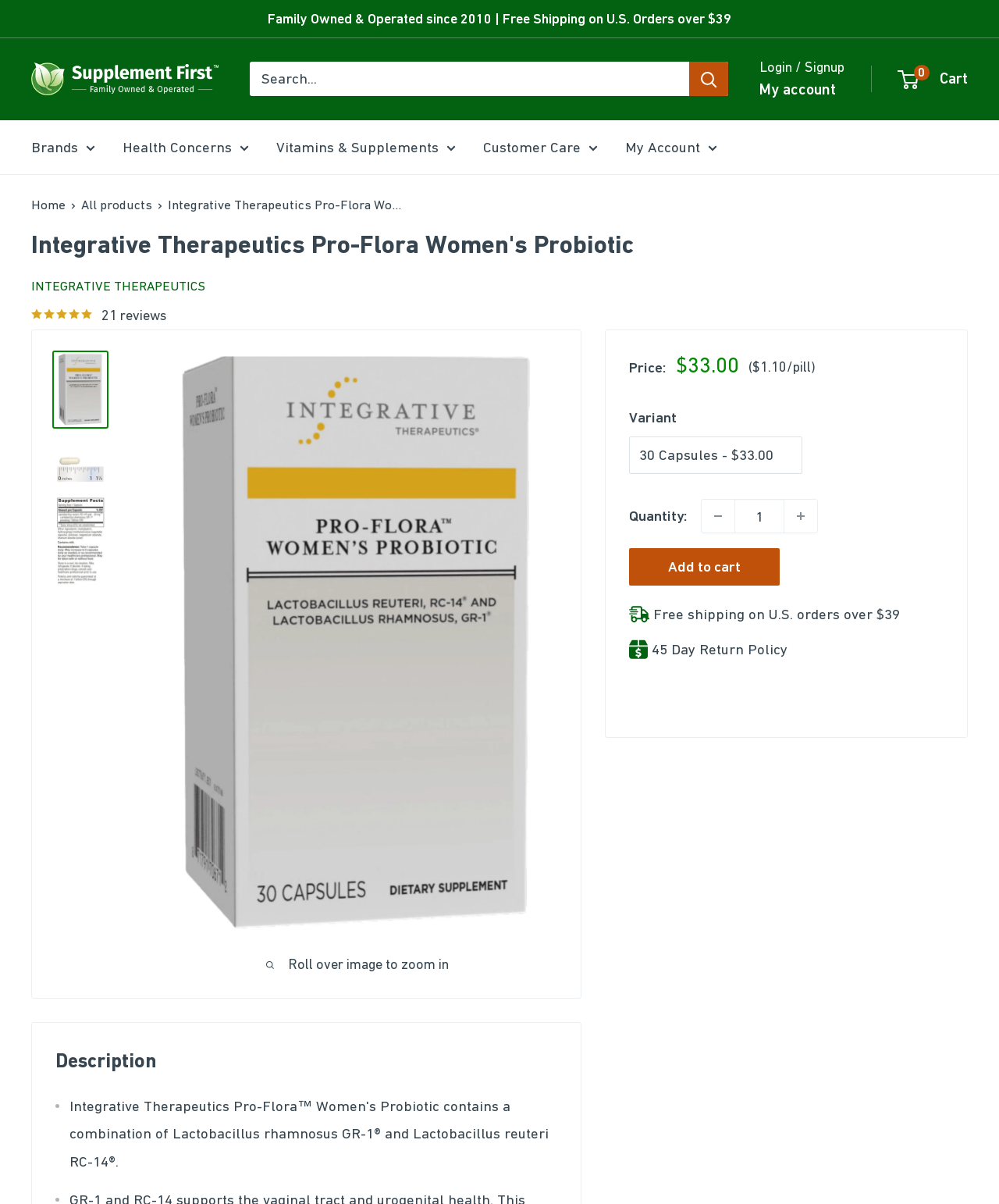Pinpoint the bounding box coordinates of the element to be clicked to execute the instruction: "Login to my account".

[0.76, 0.048, 0.845, 0.062]